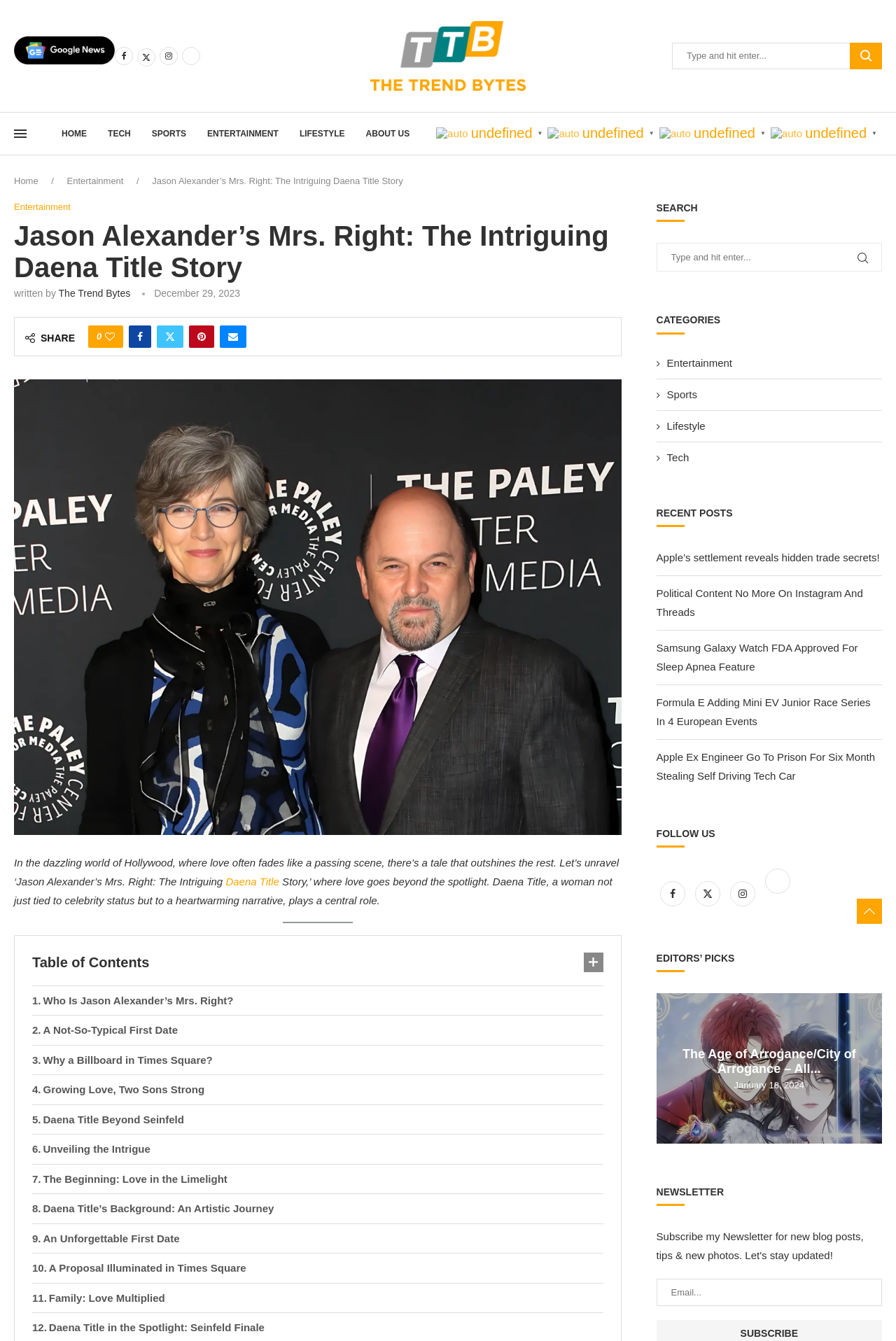Pinpoint the bounding box coordinates of the element you need to click to execute the following instruction: "Share this post on Facebook". The bounding box should be represented by four float numbers between 0 and 1, in the format [left, top, right, bottom].

[0.144, 0.243, 0.169, 0.259]